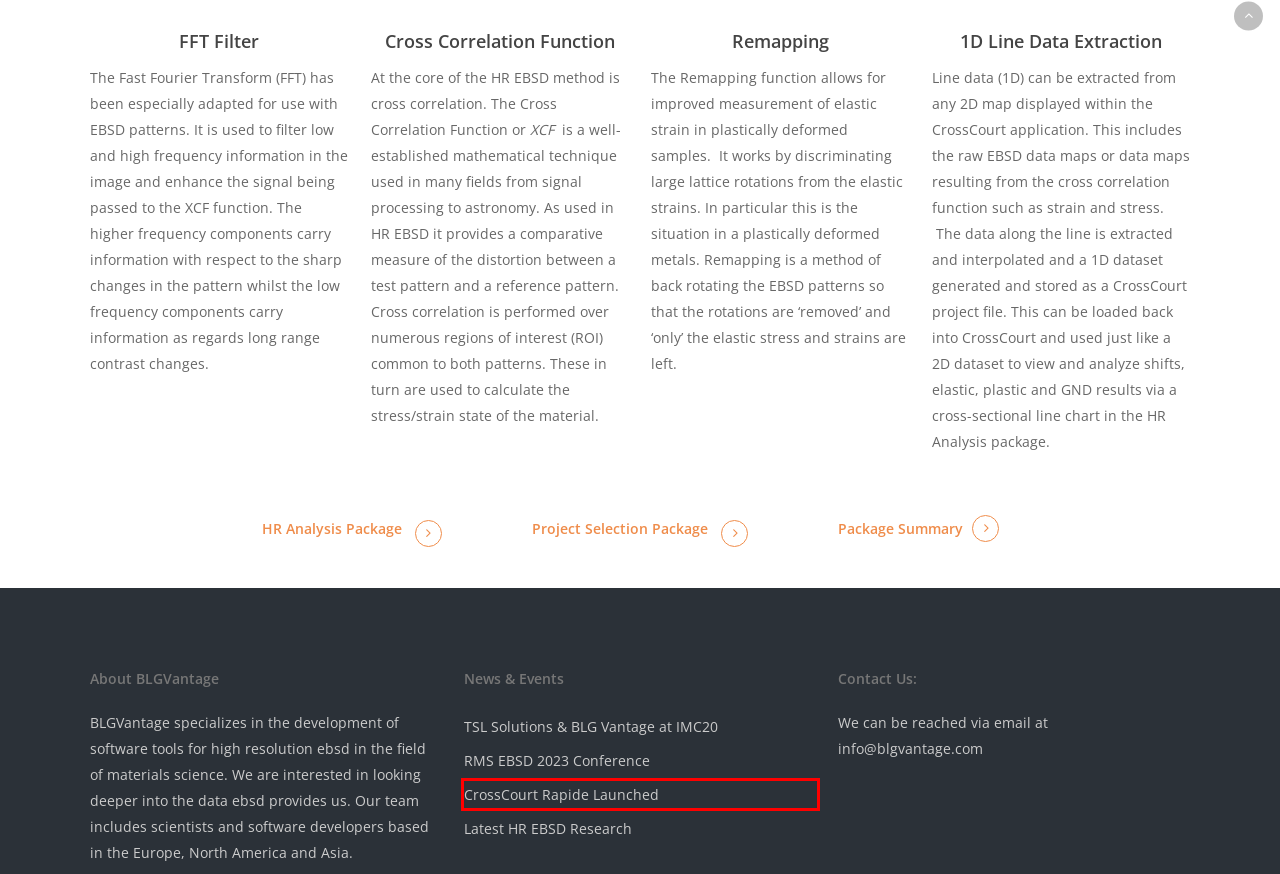Take a look at the provided webpage screenshot featuring a red bounding box around an element. Select the most appropriate webpage description for the page that loads after clicking on the element inside the red bounding box. Here are the candidates:
A. RMS EBSD 2023 Conference – HR-EBSD.com
B. Package: Project Selection – HR-EBSD.com
C. Latest HR EBSD Research – HR-EBSD.com
D. TSL Solutions & BLG Vantage at IMC20 – HR-EBSD.com
E. News & Events – HR-EBSD.com
F. Look Deeper: Strain & Stress – HR-EBSD.com
G. CrossCourt Rapide Launched – HR-EBSD.com
H. HR-EBSD.com – High Resolution EBSD and Strain Measurement

G